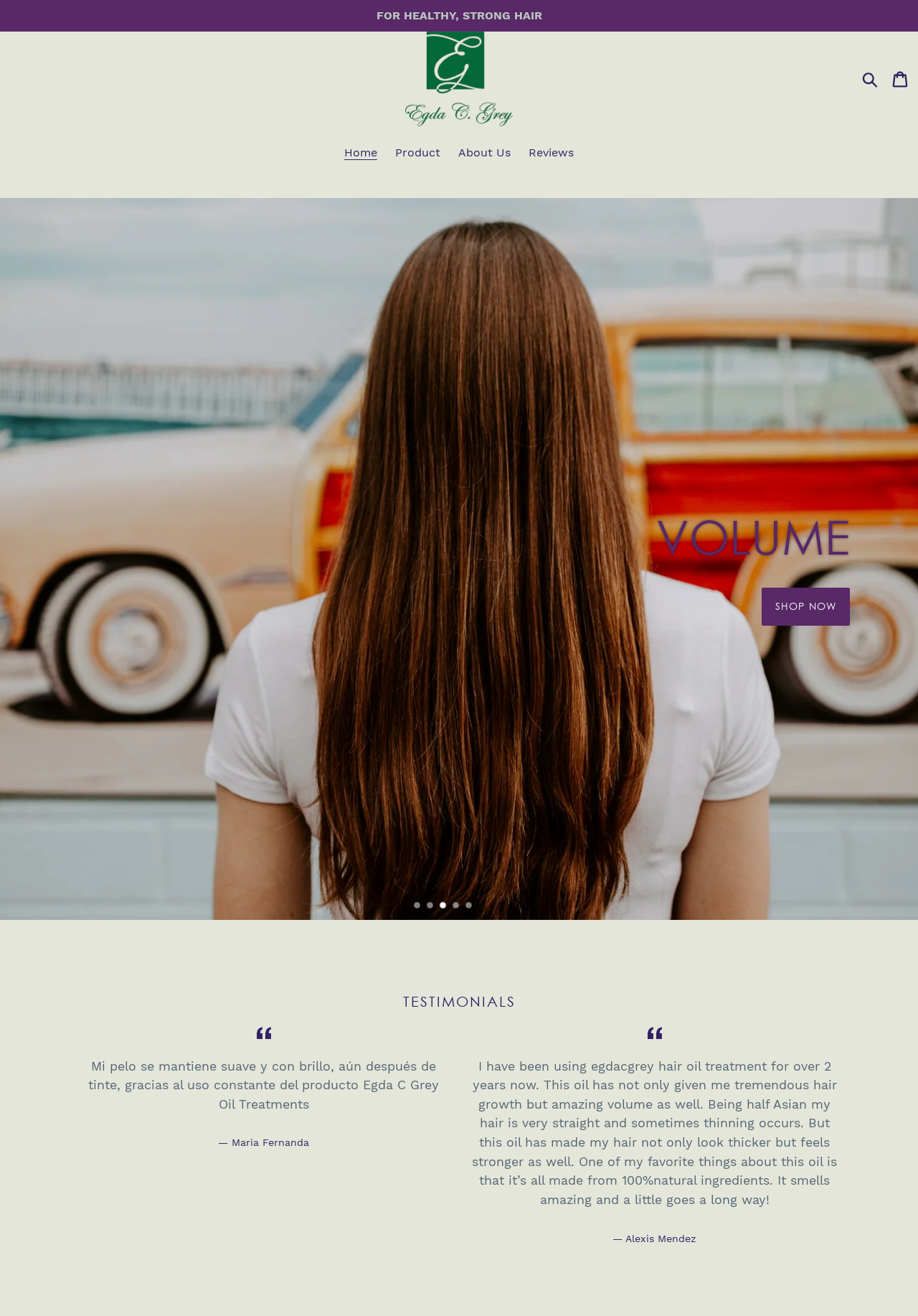Answer with a single word or phrase: 
What is the purpose of the 'Search' button?

To search the website